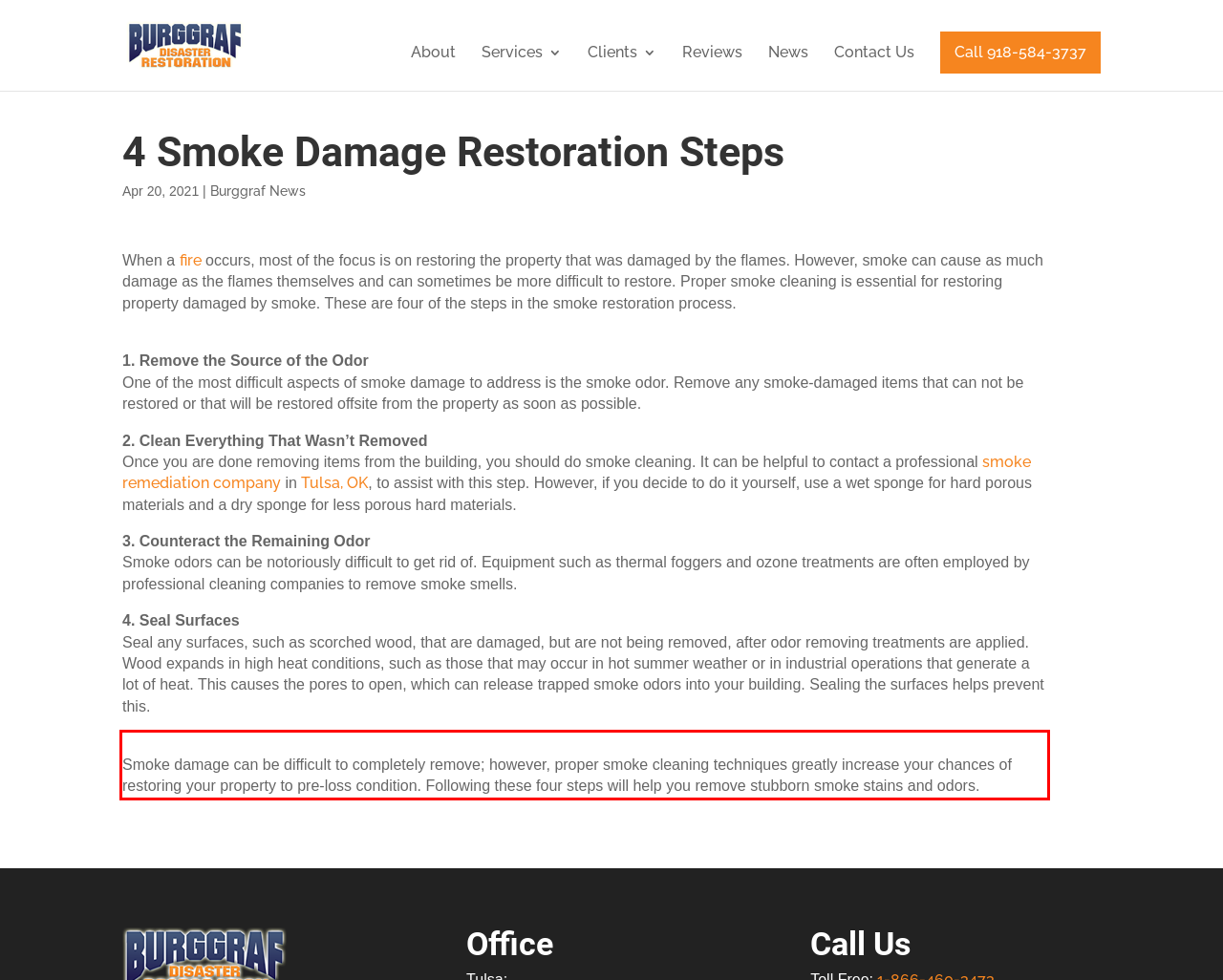Locate the red bounding box in the provided webpage screenshot and use OCR to determine the text content inside it.

Smoke damage can be difficult to completely remove; however, proper smoke cleaning techniques greatly increase your chances of restoring your property to pre-loss condition. Following these four steps will help you remove stubborn smoke stains and odors.